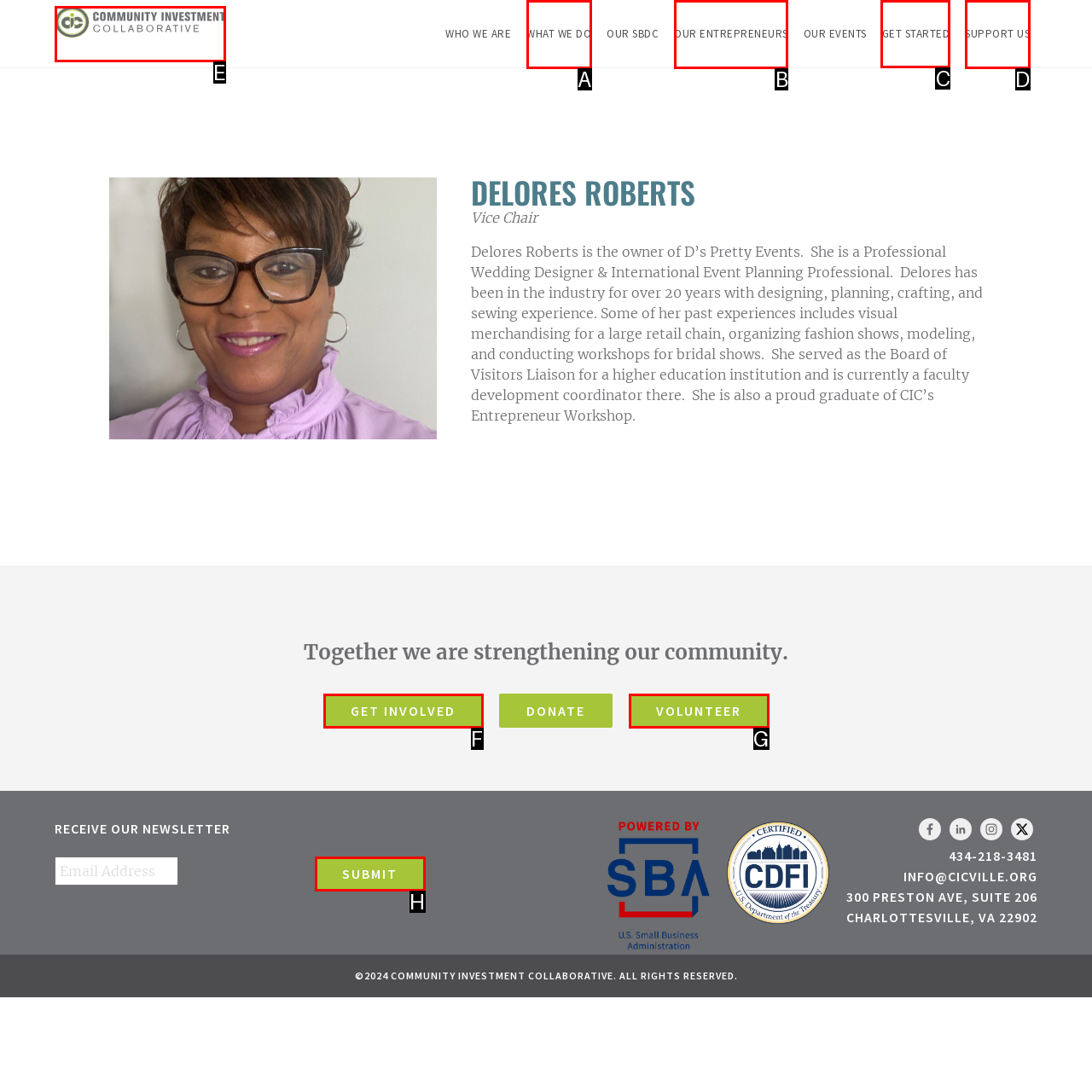Indicate the HTML element that should be clicked to perform the task: Click GET STARTED Reply with the letter corresponding to the chosen option.

C